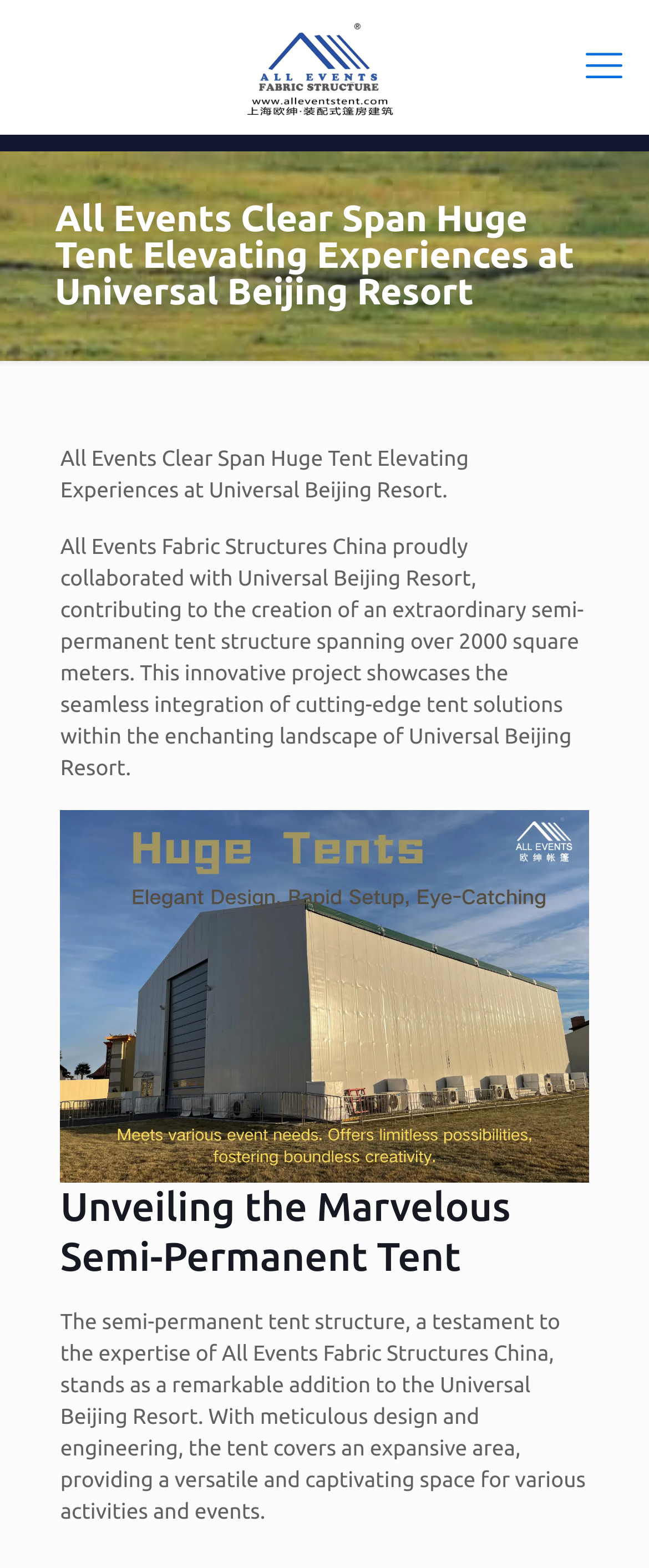Detail the webpage's structure and highlights in your description.

The webpage is about All Events Clear Span Huge Tent Elevating Experiences at Universal Beijing Resort. At the top, there is a link with the same title, accompanied by an image with a similar description. To the right of these elements, there is a "mobile menu" link. 

Below the top elements, there is a main heading that repeats the title, followed by a brief description of the project, which is a collaboration between All Events Fabric Structures China and Universal Beijing Resort to create a semi-permanent tent structure. This description is divided into two paragraphs, with the first one providing an overview of the project and the second one highlighting the features of the tent structure.

Below the text, there is a figure with an image of the tent, which is described as "tent manufacturer china". Above the image, there is a subheading "Unveiling the Marvelous Semi-Permanent Tent", and below the image, there is a paragraph that elaborates on the design and engineering of the tent structure.